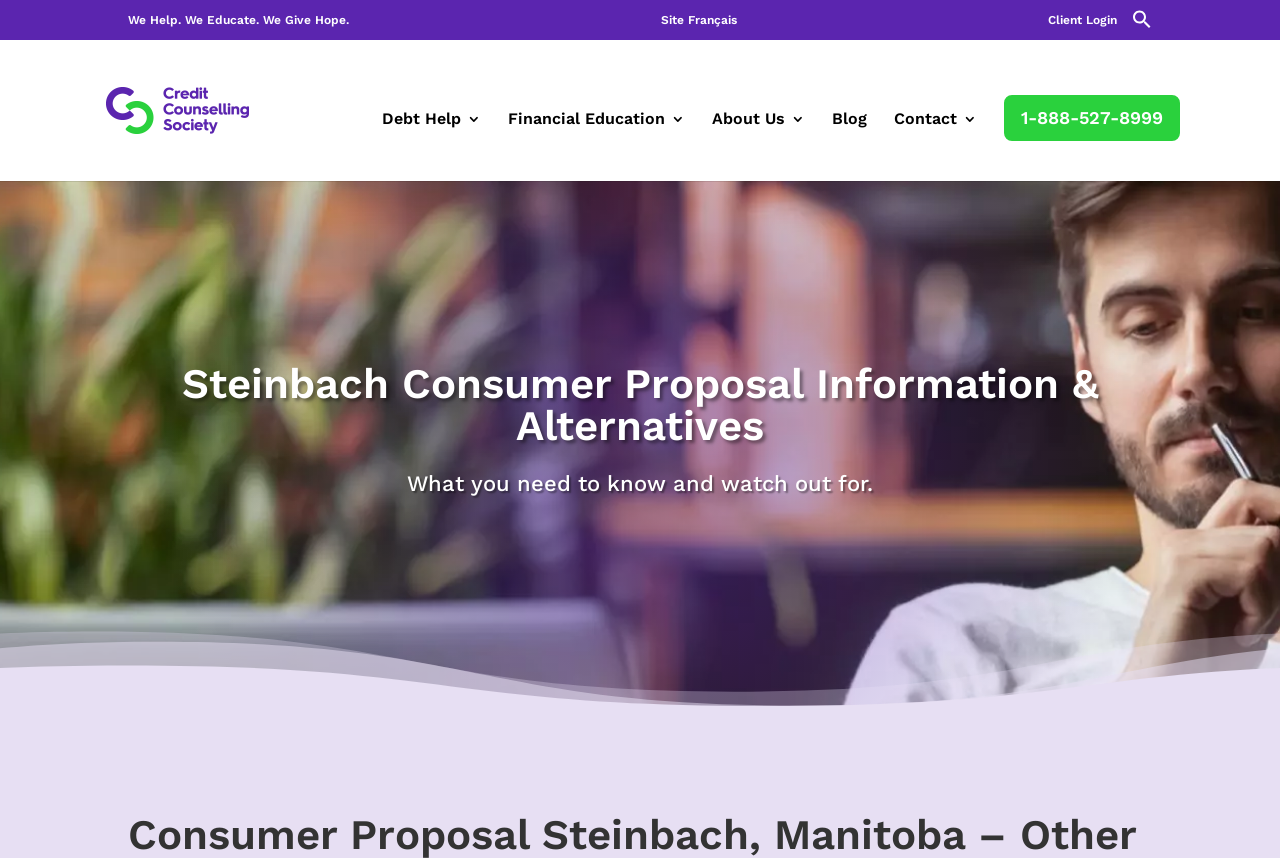Based on the element description: "alt="Credit Counselling Society"", identify the UI element and provide its bounding box coordinates. Use four float numbers between 0 and 1, [left, top, right, bottom].

[0.082, 0.116, 0.195, 0.138]